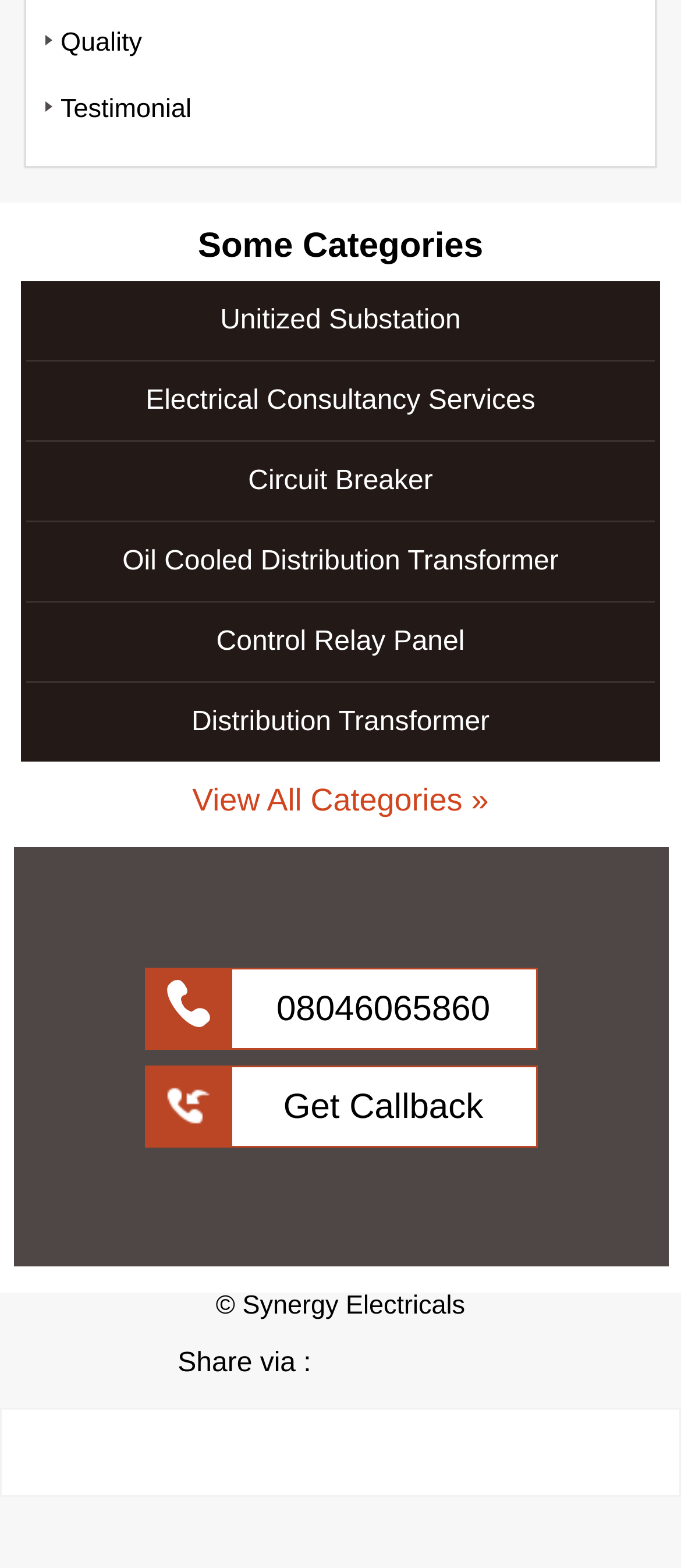Provide your answer in a single word or phrase: 
How many social media sharing options are available?

3